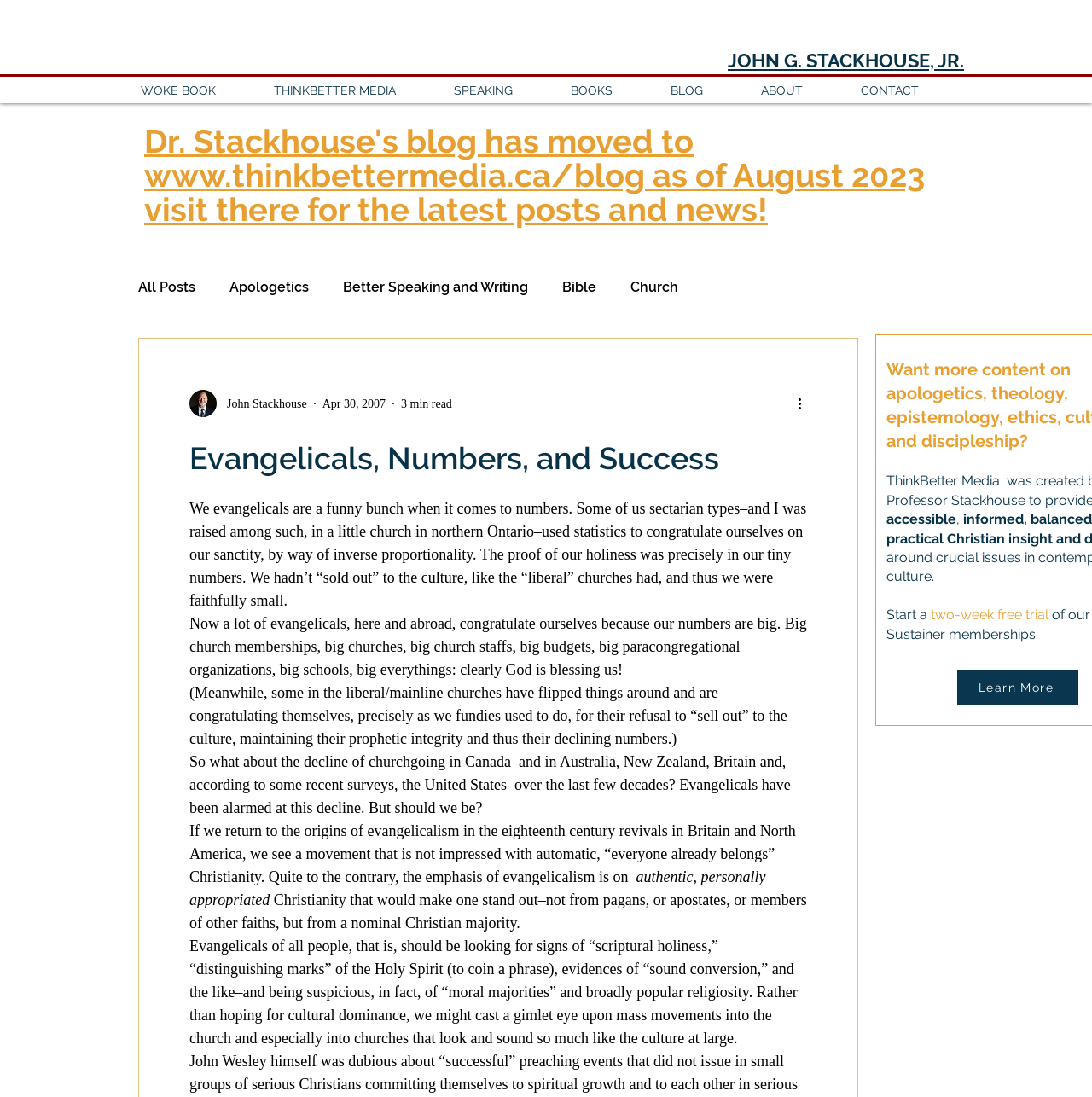Identify the bounding box coordinates for the element you need to click to achieve the following task: "Visit the 'WOKE BOOK' page". Provide the bounding box coordinates as four float numbers between 0 and 1, in the form [left, top, right, bottom].

[0.117, 0.071, 0.239, 0.094]